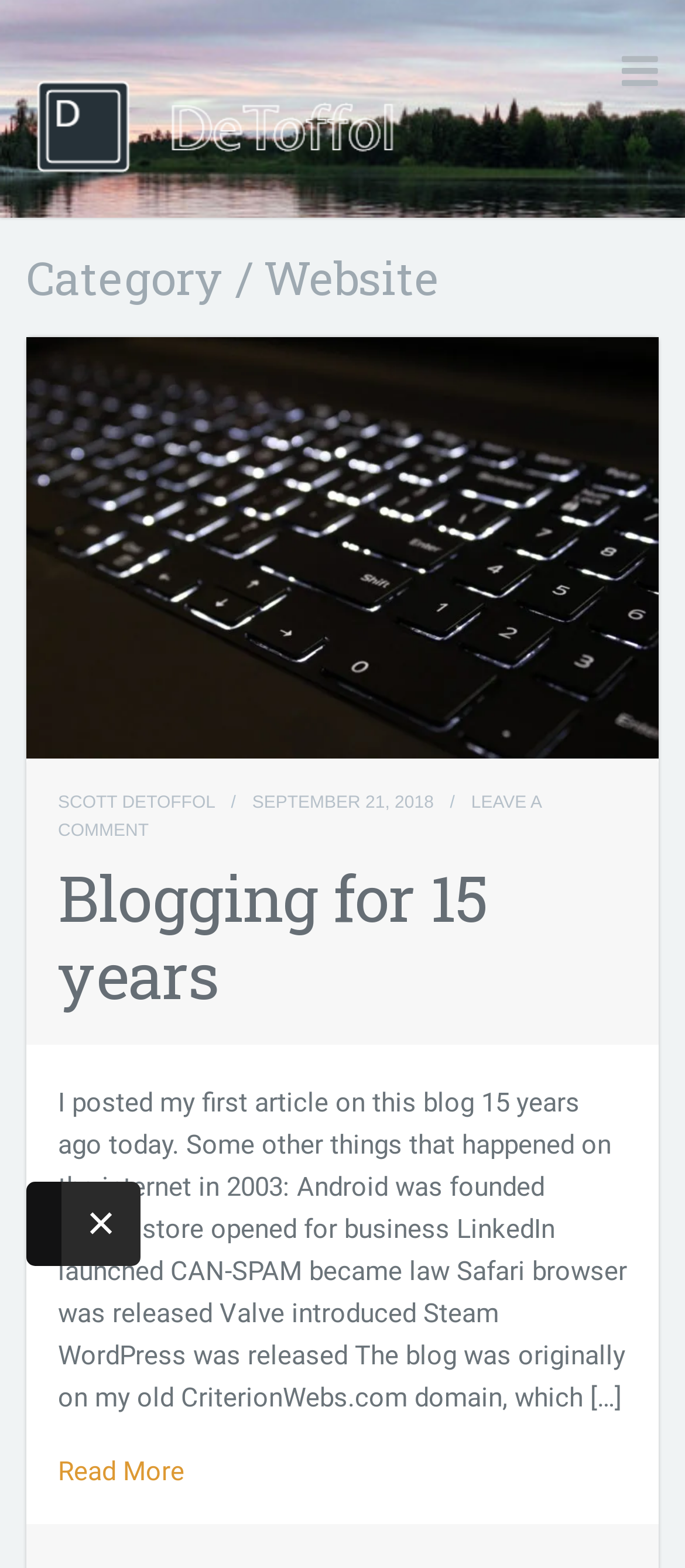What is the date of the blog post?
From the details in the image, provide a complete and detailed answer to the question.

The date of the blog post can be found by looking at the link element with the text 'SEPTEMBER 21, 2018' on the webpage, which is likely to be the date when the blog post was published.